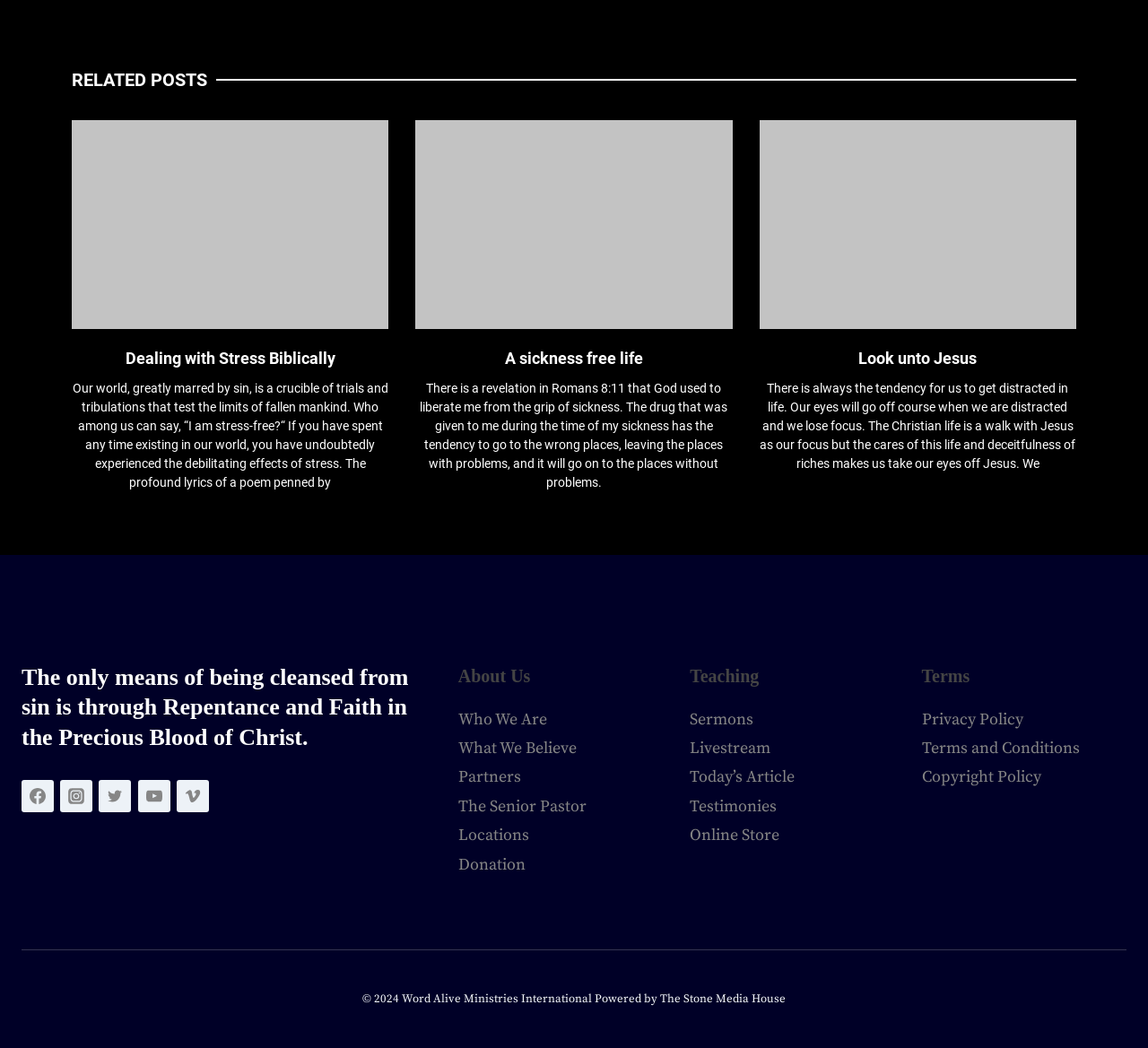Answer succinctly with a single word or phrase:
What is the title of the first article?

Dealing with Stress Biblically